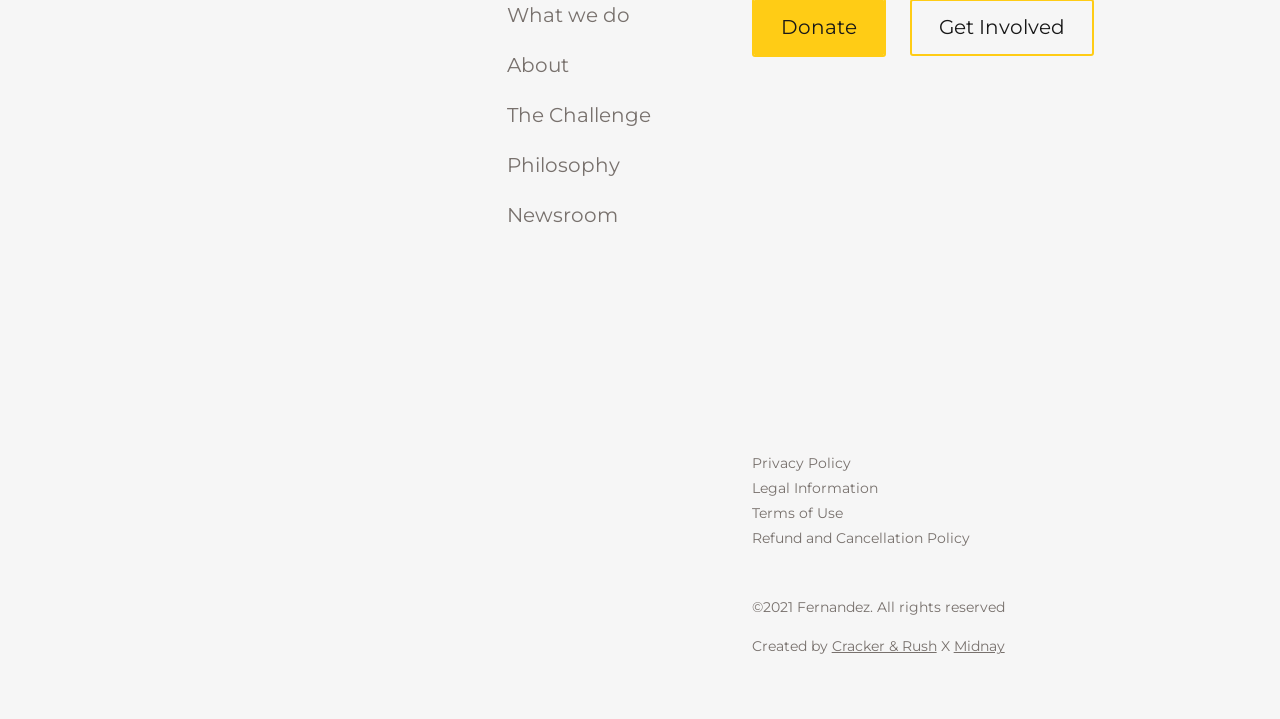Who created the website?
Using the image as a reference, answer the question in detail.

I found the creator information at the bottom of the webpage, which states 'Created by Cracker & Rush X Midnay', indicating that the website was created by Cracker & Rush and Midnay.